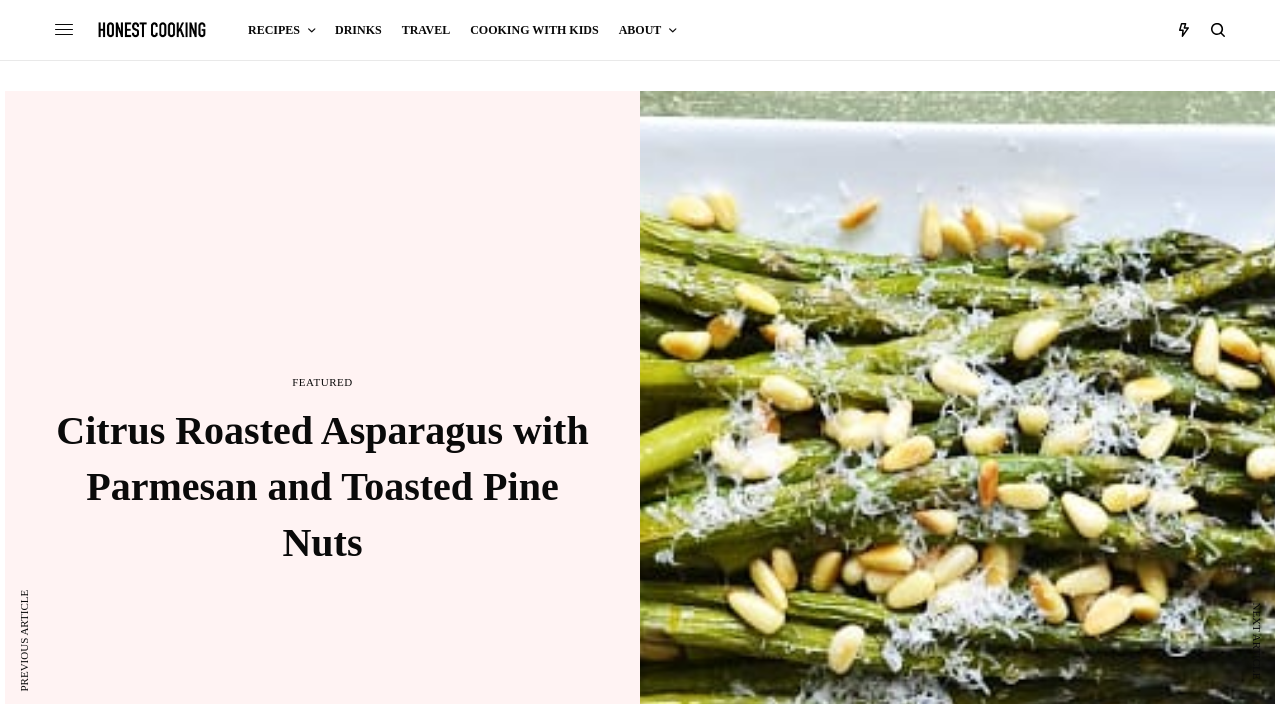Provide a thorough description of the webpage's content and layout.

This webpage is a recipe page for Citrus Roasted Asparagus with Parmesan and Toasted Pine Nuts. At the top, there is a large image taking up most of the width, showcasing the finished dish. Below the image, there is a link to the website "Honest Cooking" with a small logo image next to it. 

On the top navigation bar, there are five links: RECIPES, DRINKS, TRAVEL, COOKING WITH KIDS, and ABOUT. These links are aligned horizontally and take up about half of the page's width.

On the right side of the page, there are two small images, one on top of the other, which appear to be social media icons. Below these icons, there is a link labeled "FEATURED".

The main content of the page is a header section that spans about half of the page's width, containing the title "Citrus Roasted Asparagus with Parmesan and Toasted Pine Nuts". 

At the bottom of the page, there are two static text elements: "PREVIOUS ARTICLE" on the left and "NEXT ARTICLE" on the right, which likely allow users to navigate to other recipe pages.